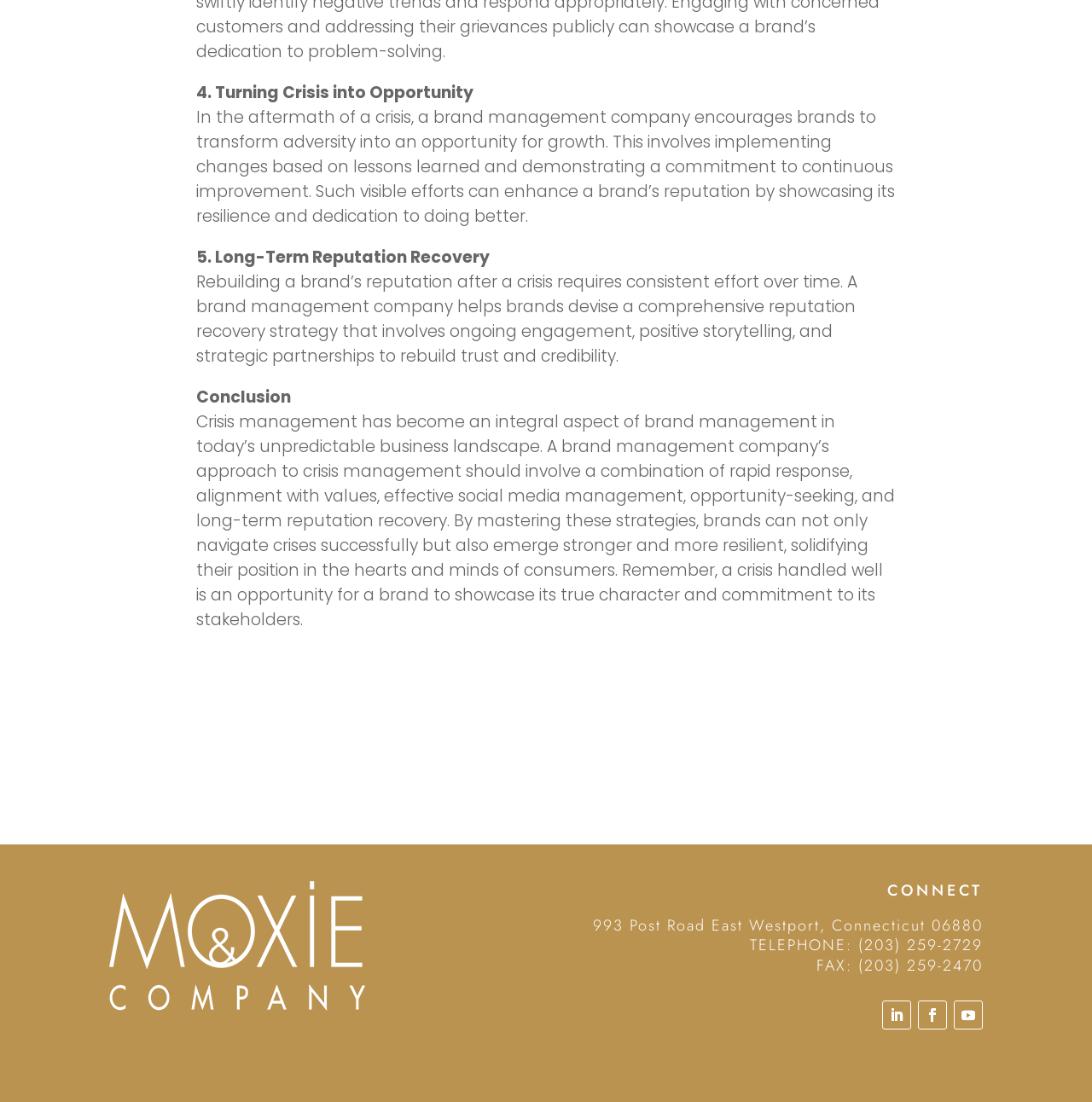Please analyze the image and provide a thorough answer to the question:
What is the purpose of a brand management company?

I inferred the purpose of a brand management company by reading the text in the StaticText elements, which mention the company's role in crisis management and reputation recovery.